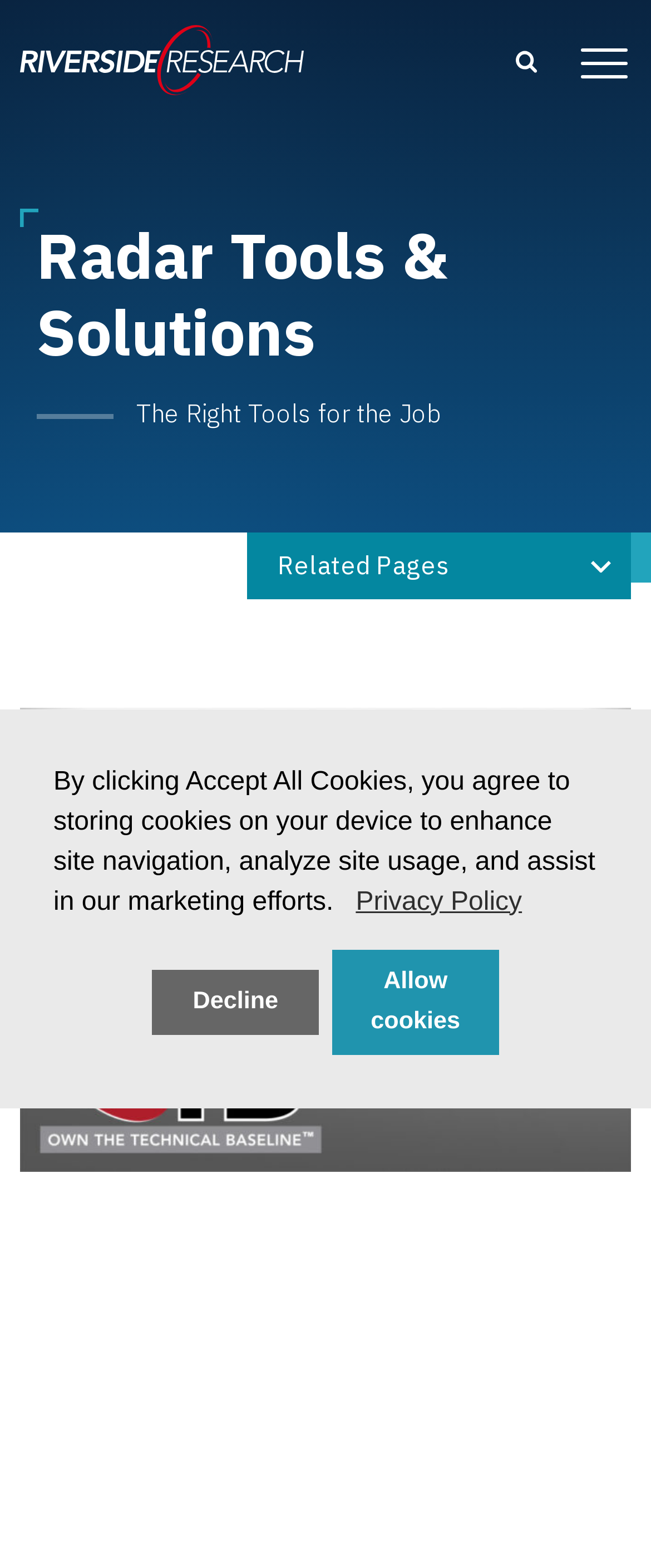Please give a succinct answer to the question in one word or phrase:
What is the name of the organization?

Riverside Research